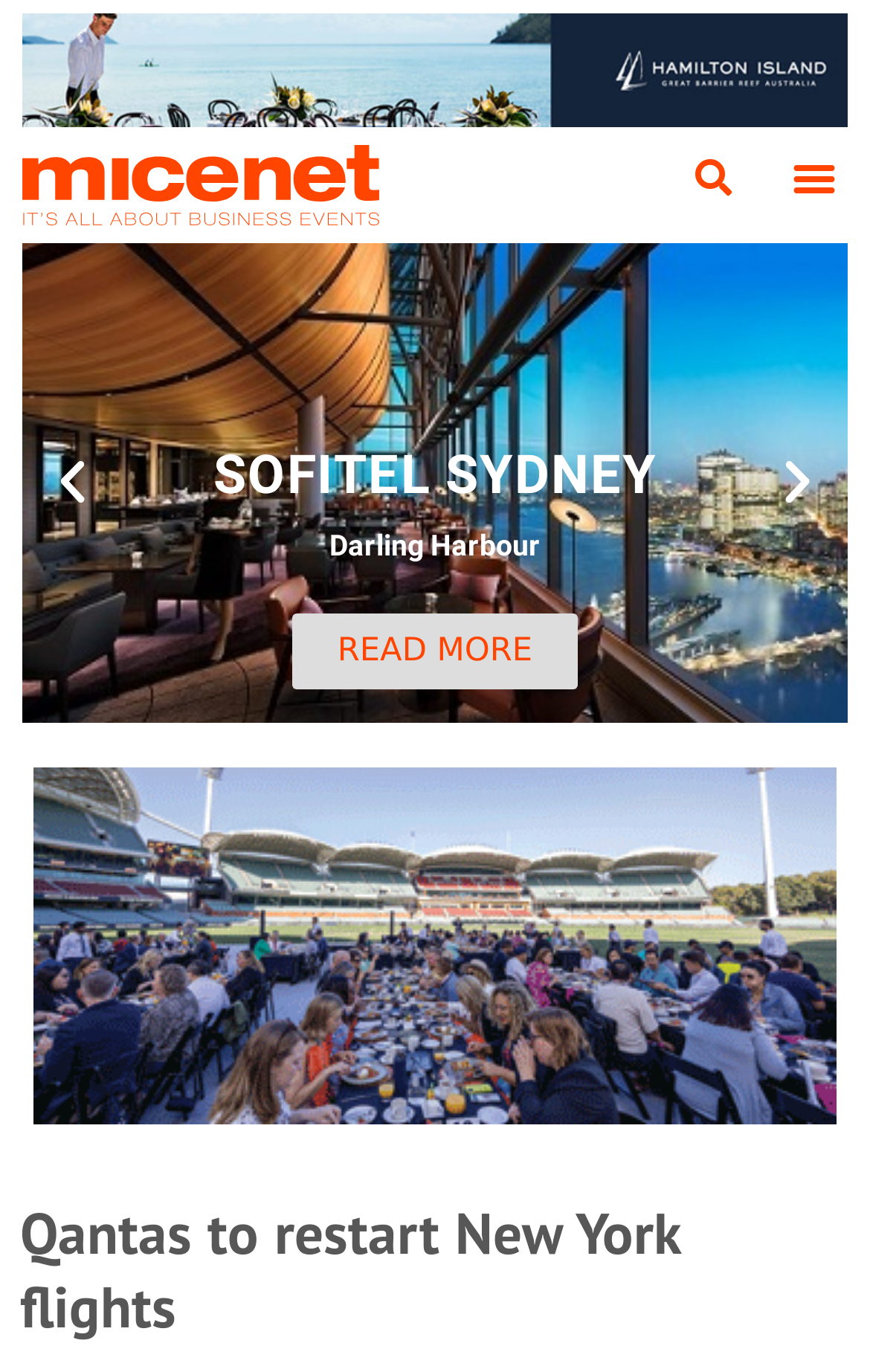What is the logo at the top left corner?
Respond with a short answer, either a single word or a phrase, based on the image.

micenet Logo